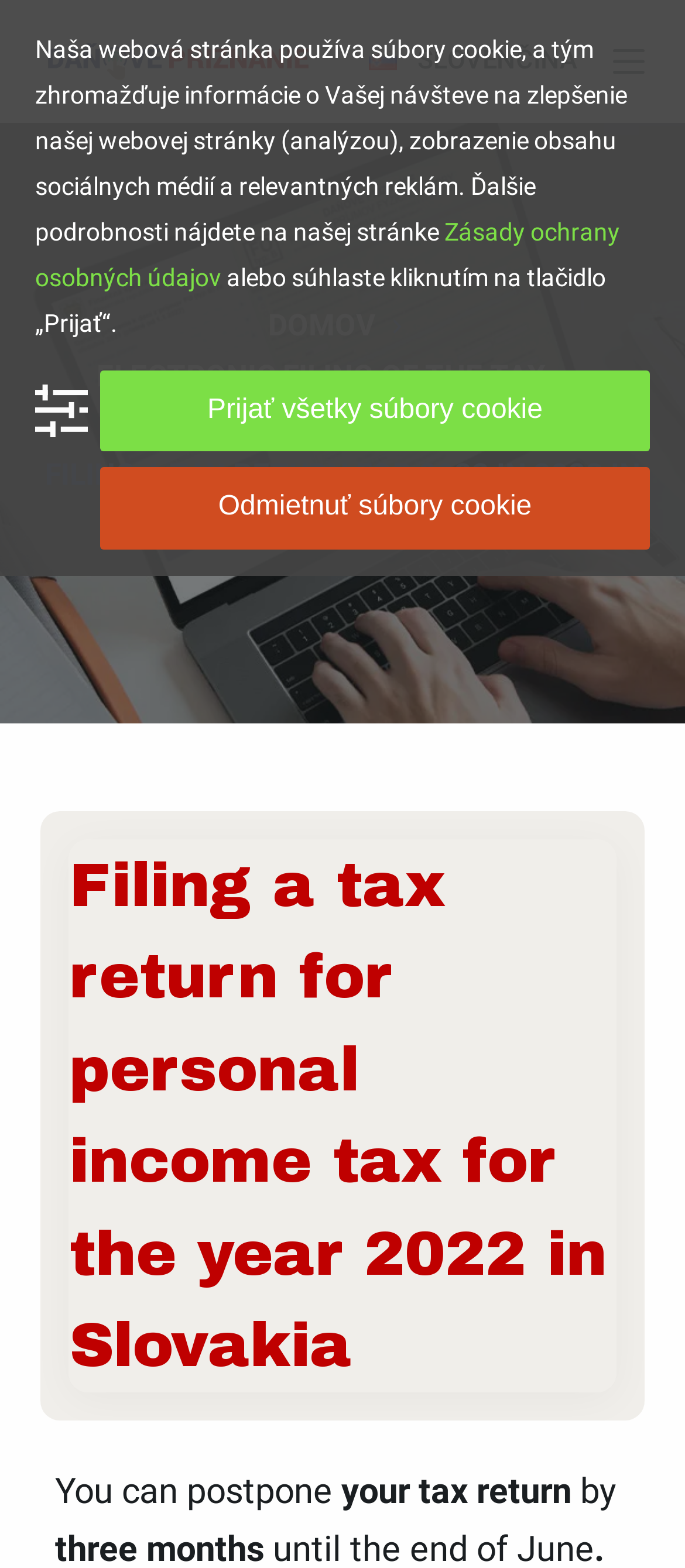Determine the bounding box coordinates of the clickable region to carry out the instruction: "Click the 'Menu' button".

[0.894, 0.029, 0.94, 0.049]